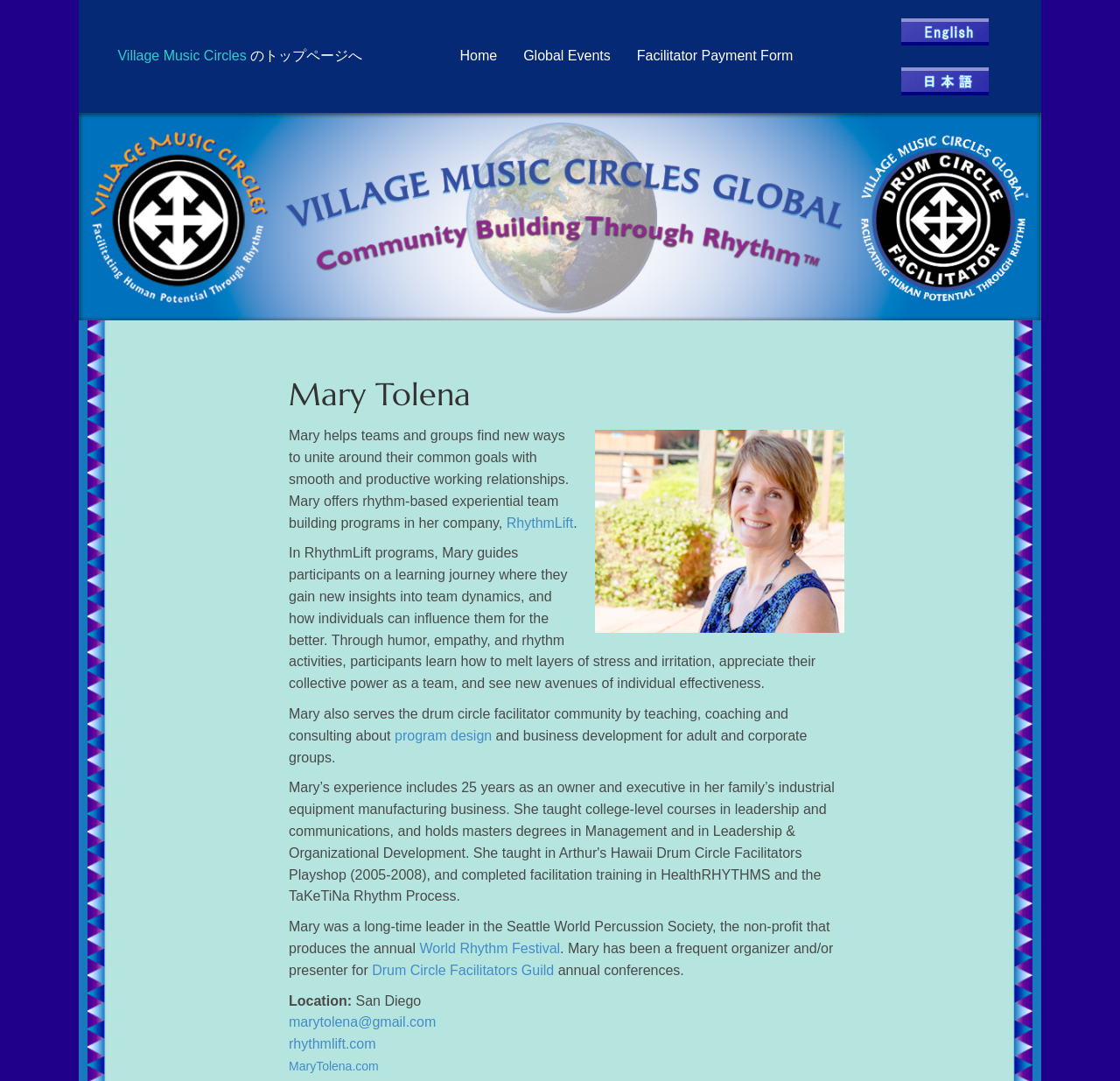Please locate the bounding box coordinates of the element's region that needs to be clicked to follow the instruction: "submit facilitator payment form". The bounding box coordinates should be provided as four float numbers between 0 and 1, i.e., [left, top, right, bottom].

[0.561, 0.038, 0.716, 0.067]